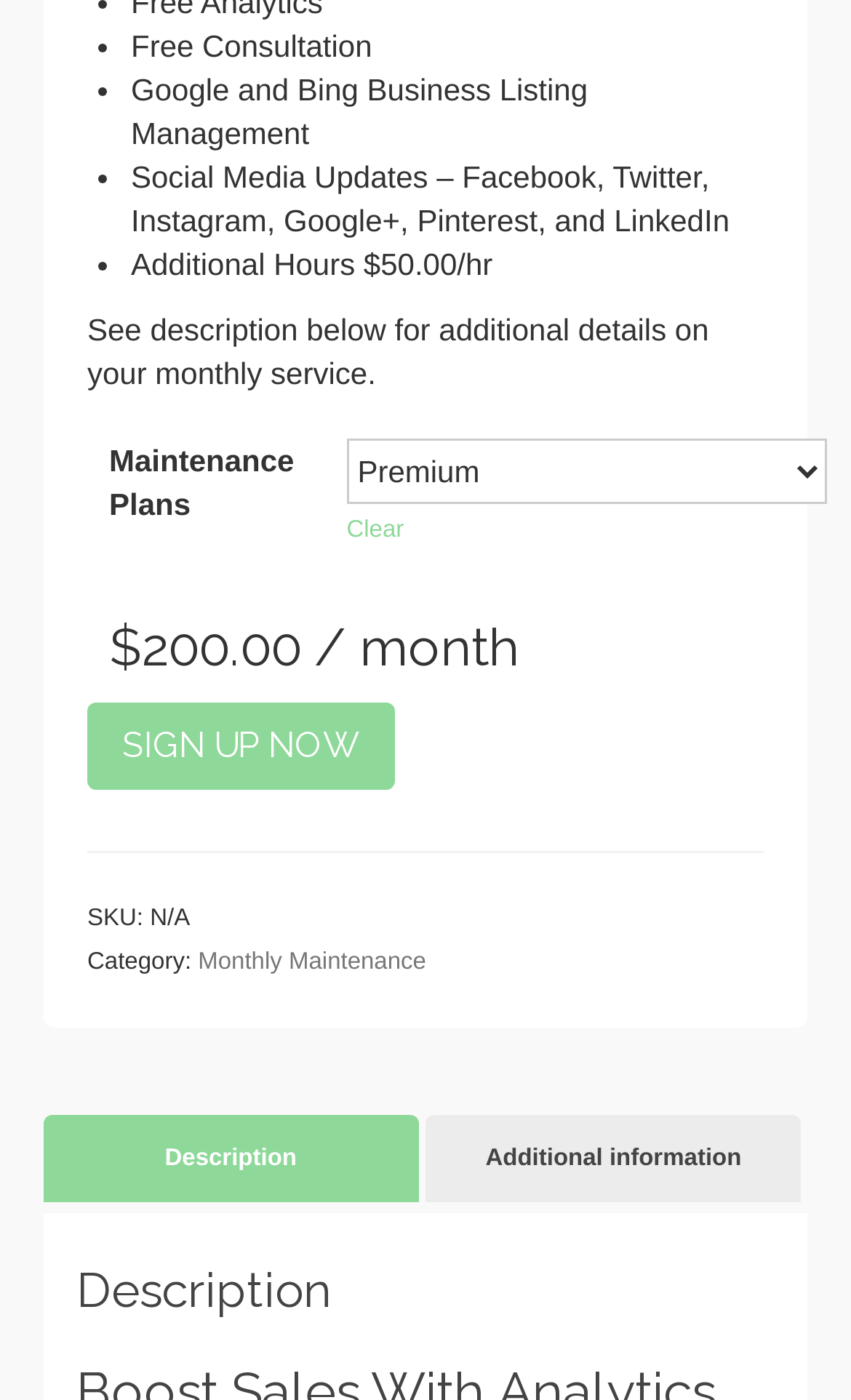What social media platforms are mentioned for updates?
Please give a detailed and elaborate answer to the question based on the image.

I found the list of social media platforms by looking at the bullet point that mentions 'Social Media Updates' and lists the platforms.